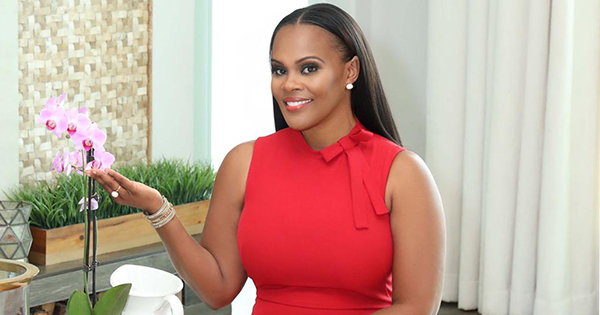Respond to the question below with a single word or phrase:
What is the atmosphere of the setting?

modern and inviting